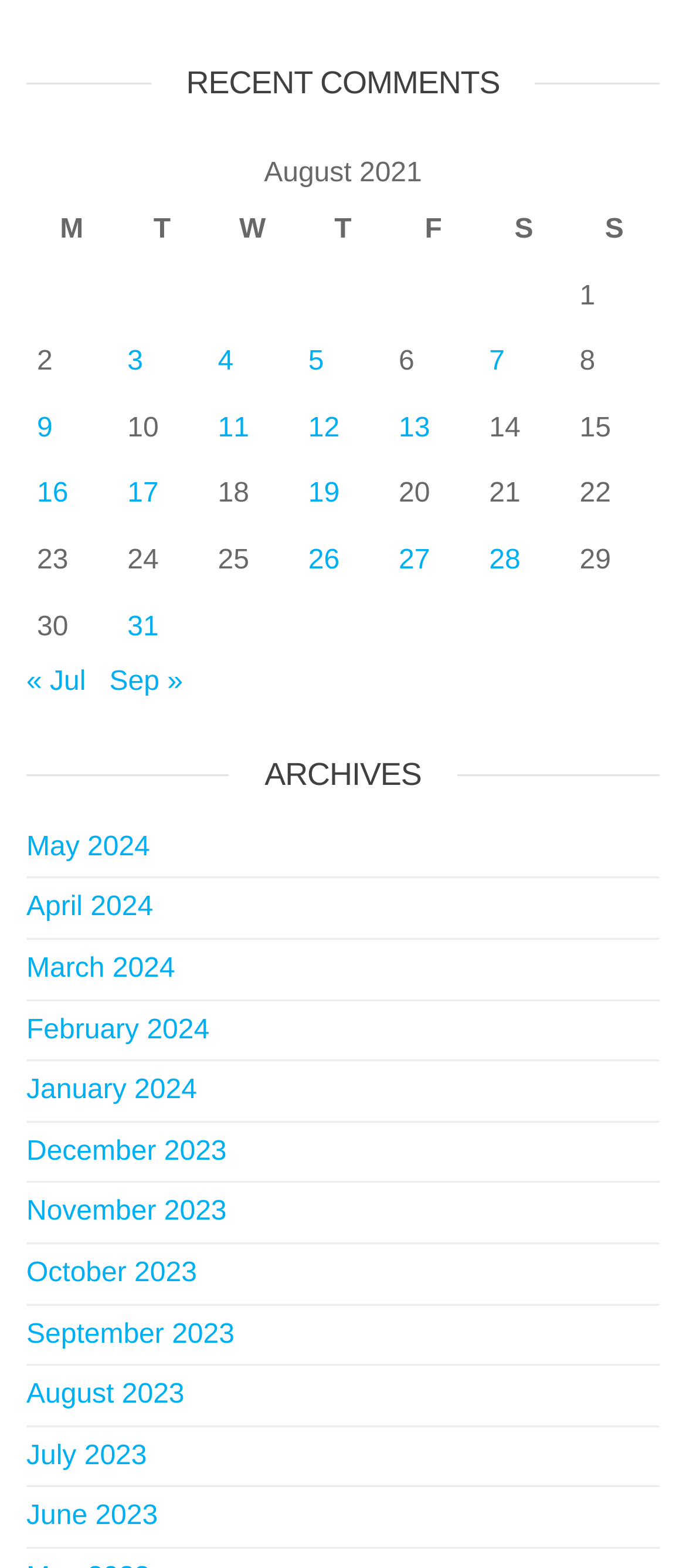Please provide a brief answer to the question using only one word or phrase: 
How many archive links are there?

9